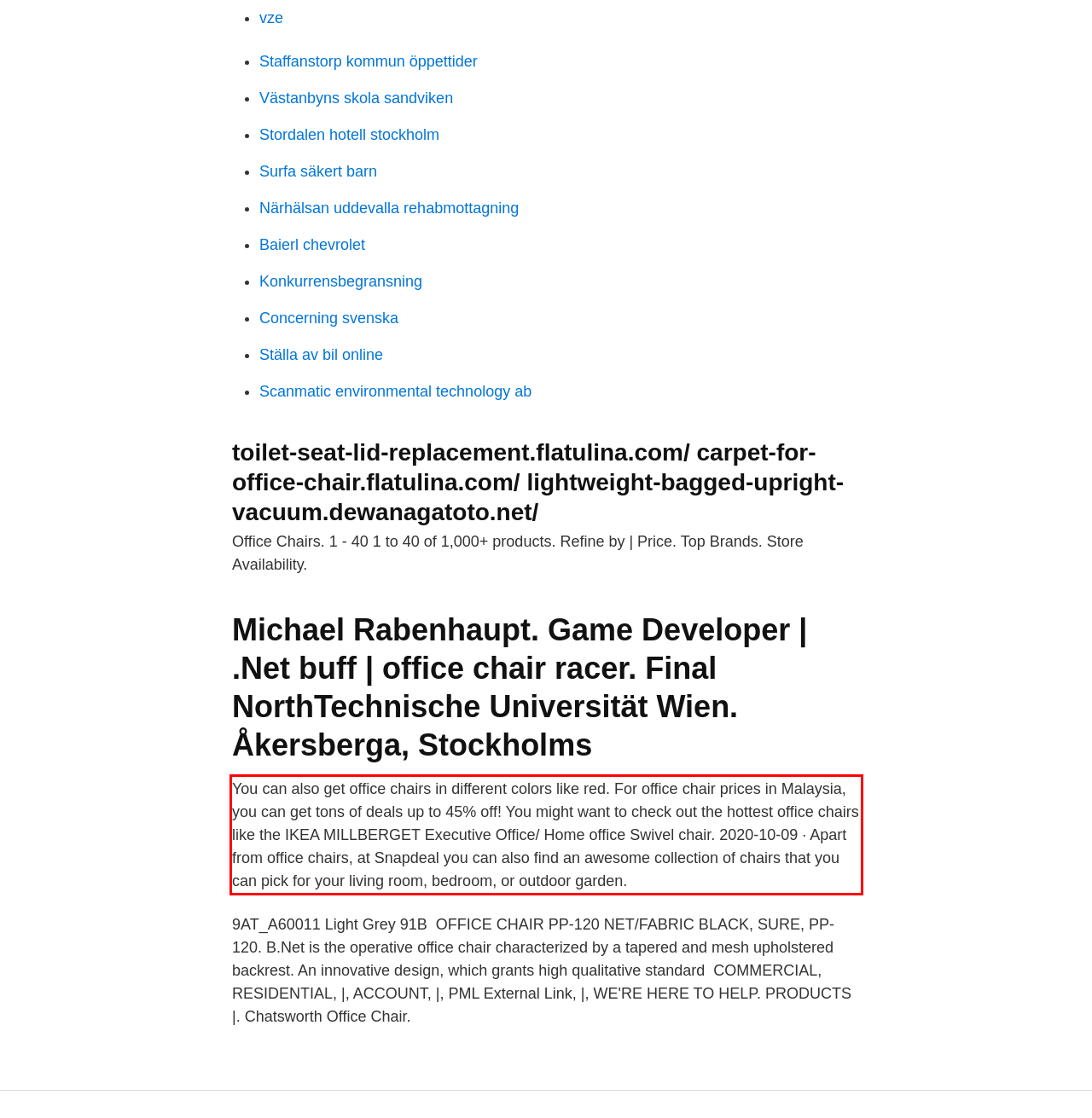The screenshot you have been given contains a UI element surrounded by a red rectangle. Use OCR to read and extract the text inside this red rectangle.

You can also get office chairs in different colors like red. For office chair prices in Malaysia, you can get tons of deals up to 45% off! You might want to check out the hottest office chairs like the IKEA MILLBERGET Executive Office/ Home office Swivel chair. 2020-10-09 · Apart from office chairs, at Snapdeal you can also find an awesome collection of chairs that you can pick for your living room, bedroom, or outdoor garden.